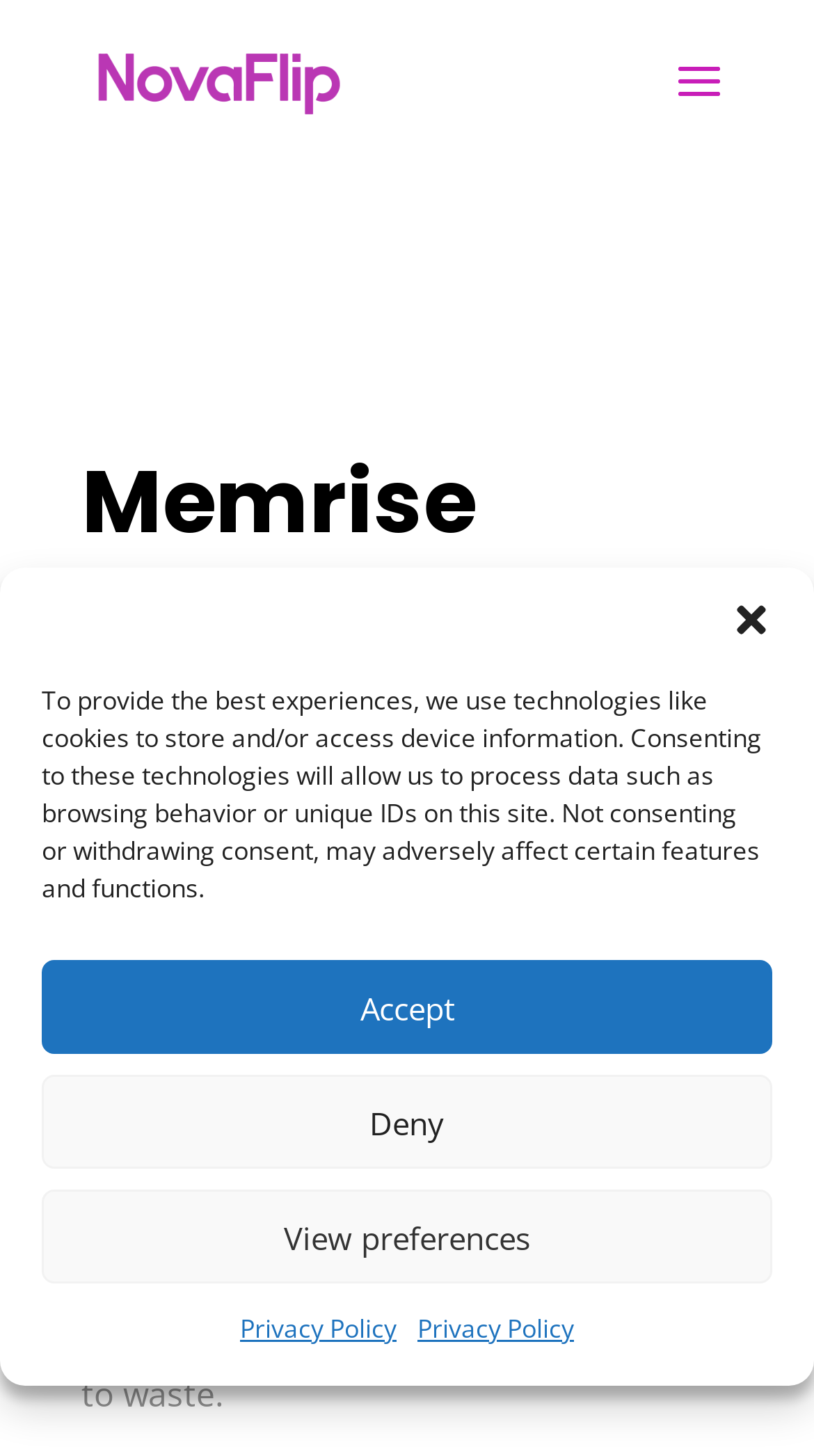Give a concise answer using one word or a phrase to the following question:
What is the purpose of the link 'Privacy Policy'?

to access privacy policy